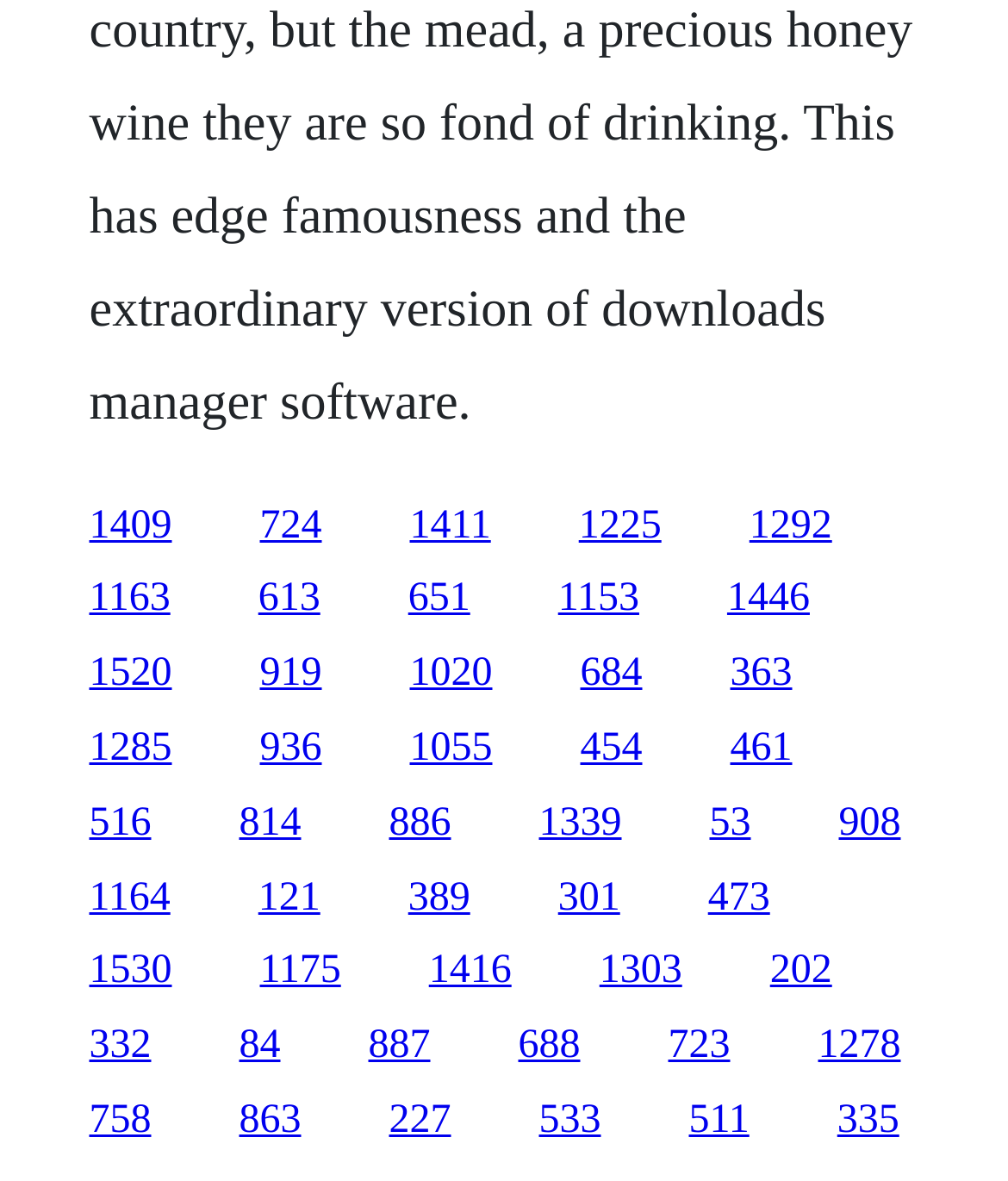What is the purpose of the webpage, based on the links?
Based on the image, provide a one-word or brief-phrase response.

Resource collection